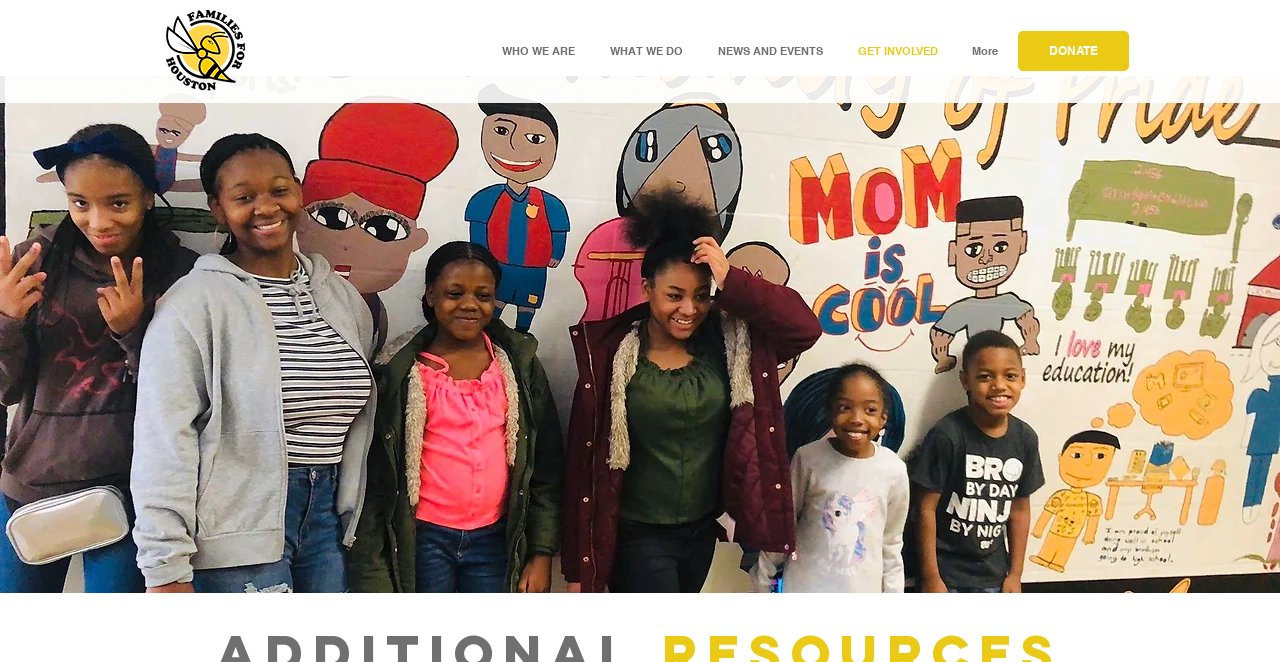Determine the bounding box coordinates for the HTML element mentioned in the following description: "ADHD and social injustice". The coordinates should be a list of four floats ranging from 0 to 1, represented as [left, top, right, bottom].

None